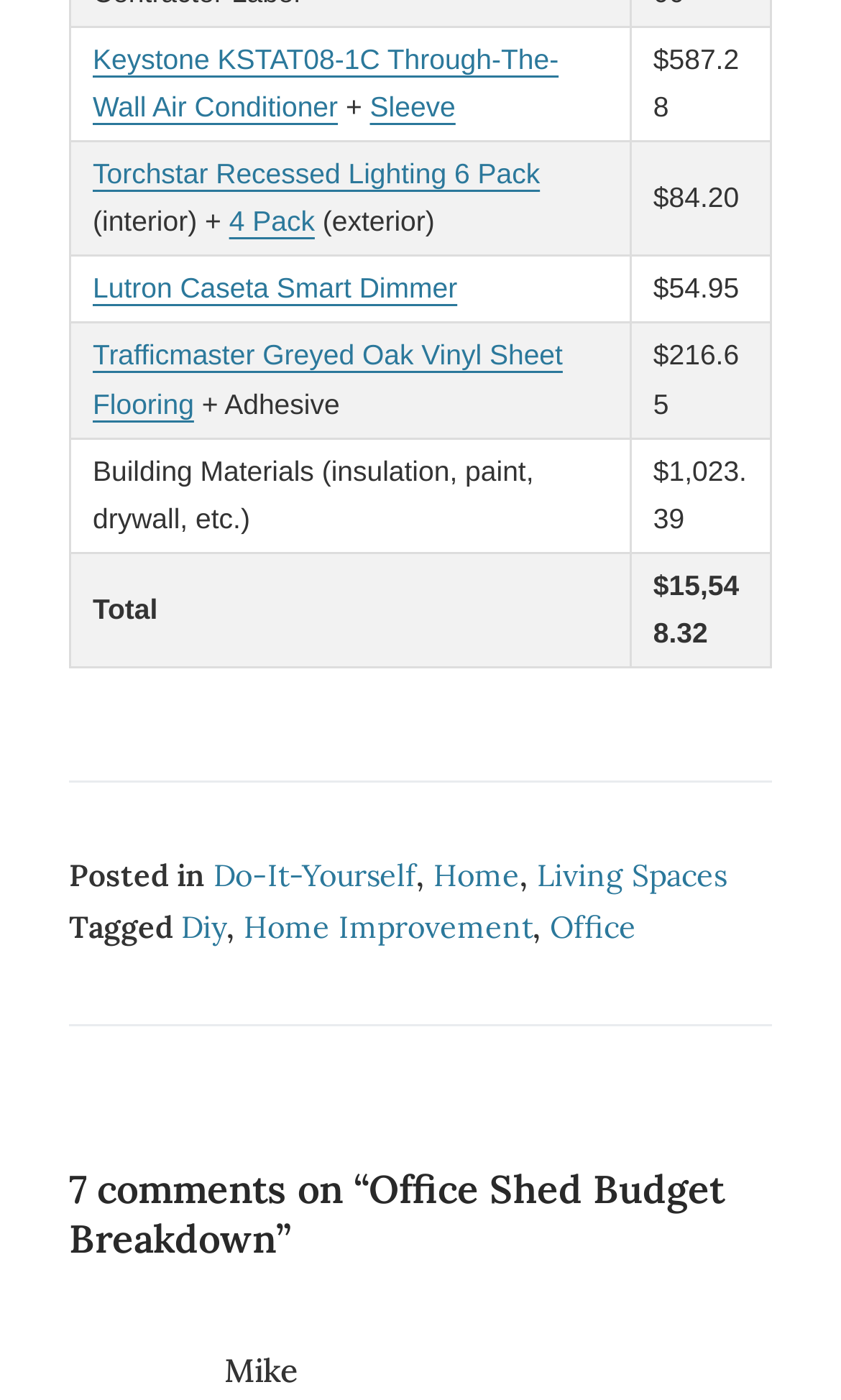Please answer the following question using a single word or phrase: 
Who wrote the first comment?

Mike